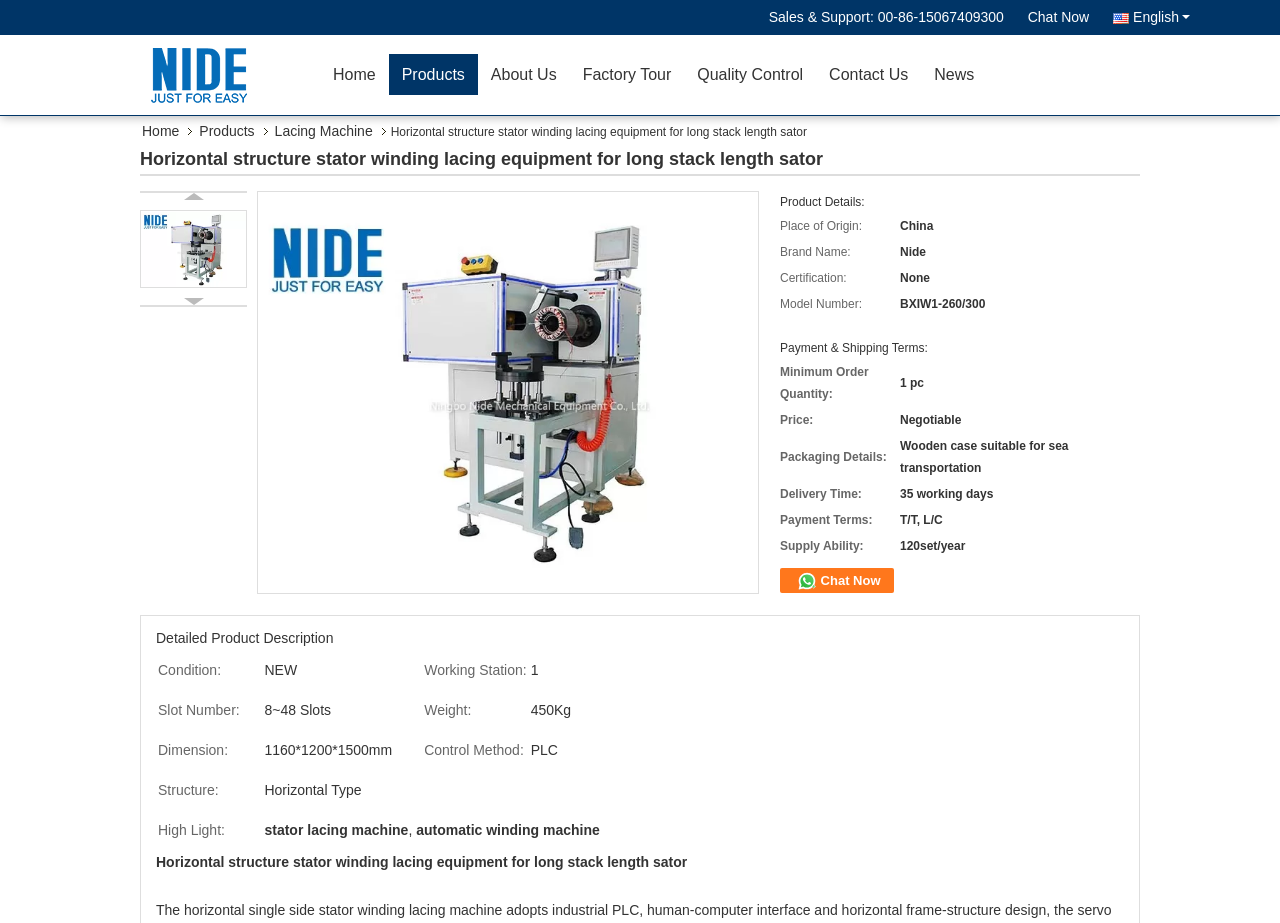Given the description of a UI element: "Home", identify the bounding box coordinates of the matching element in the webpage screenshot.

[0.25, 0.059, 0.304, 0.103]